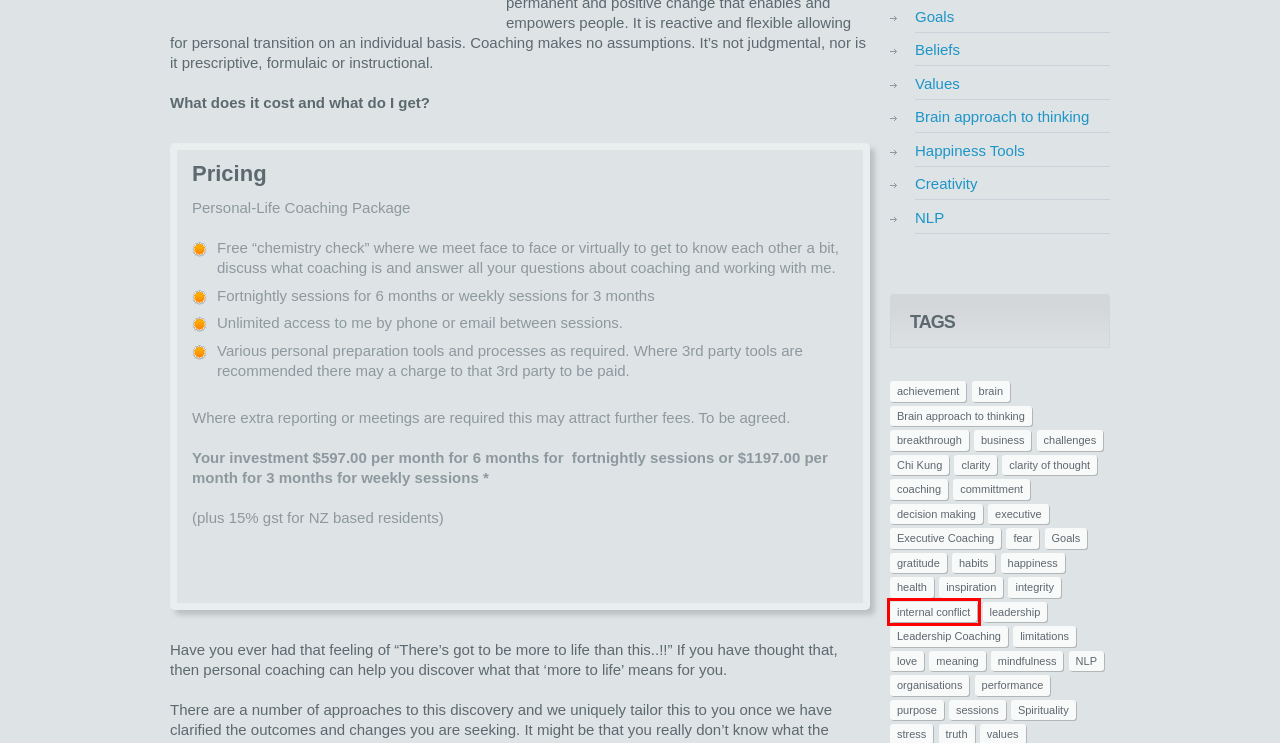Inspect the screenshot of a webpage with a red rectangle bounding box. Identify the webpage description that best corresponds to the new webpage after clicking the element inside the bounding box. Here are the candidates:
A. health | Executive,Business,Leadership & Personal Coaching from Gai Foskett
B. performance | Executive,Business,Leadership & Personal Coaching from Gai Foskett
C. Brain approach to thinking | Executive,Business,Leadership & Personal Coaching from Gai Foskett
D. Goals | Executive,Business,Leadership & Personal Coaching from Gai Foskett
E. Chi Kung | Executive,Business,Leadership & Personal Coaching from Gai Foskett
F. Values | Executive,Business,Leadership & Personal Coaching from Gai Foskett
G. internal conflict | Executive,Business,Leadership & Personal Coaching from Gai Foskett
H. inspiration | Executive,Business,Leadership & Personal Coaching from Gai Foskett

G